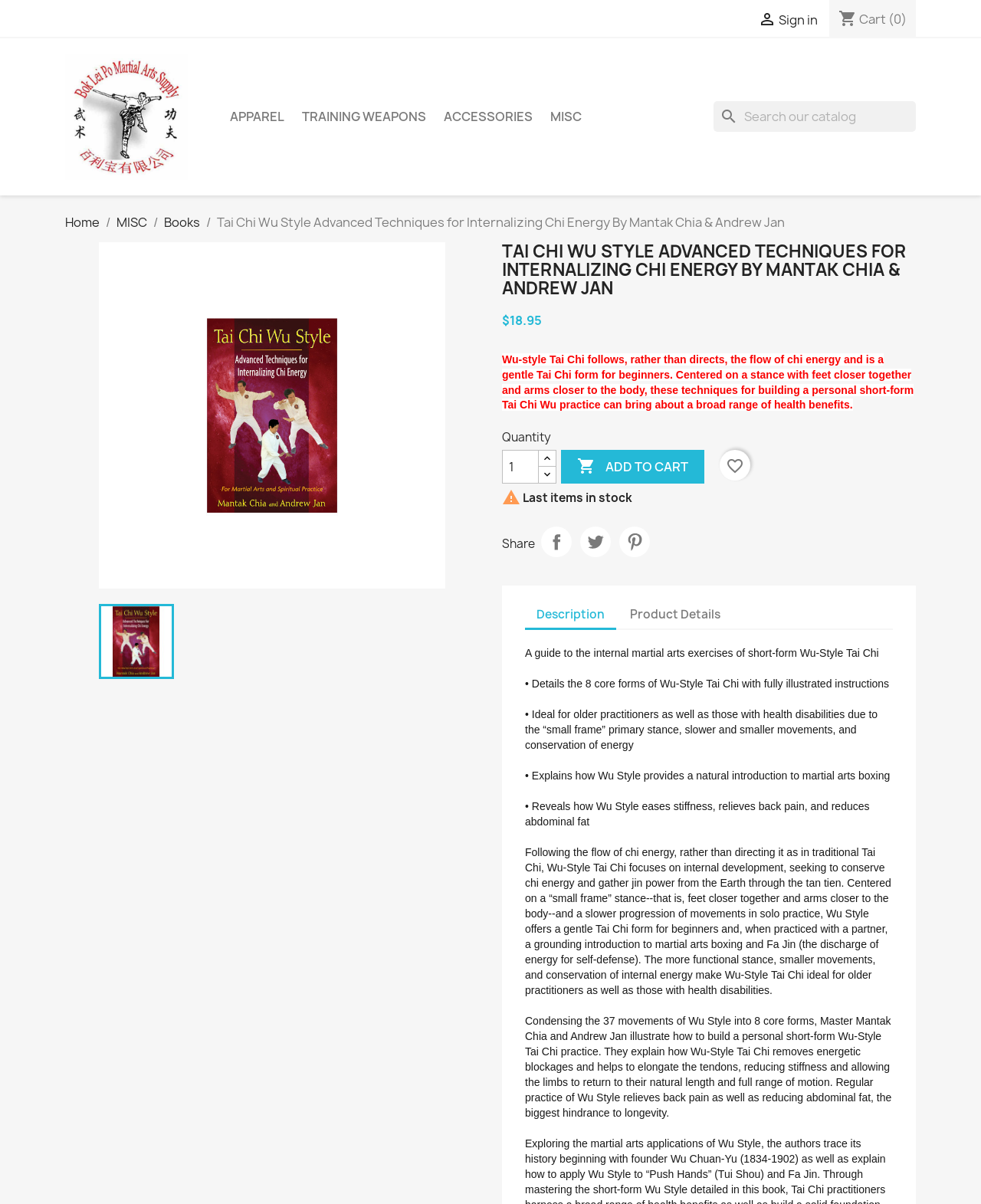What is the name of the authors of the book?
Provide a detailed and extensive answer to the question.

The authors of the book are mentioned in the product title, which is 'Tai Chi Wu Style Advanced Techniques for Internalizing Chi Energy By Mantak Chia & Andrew Jan'.